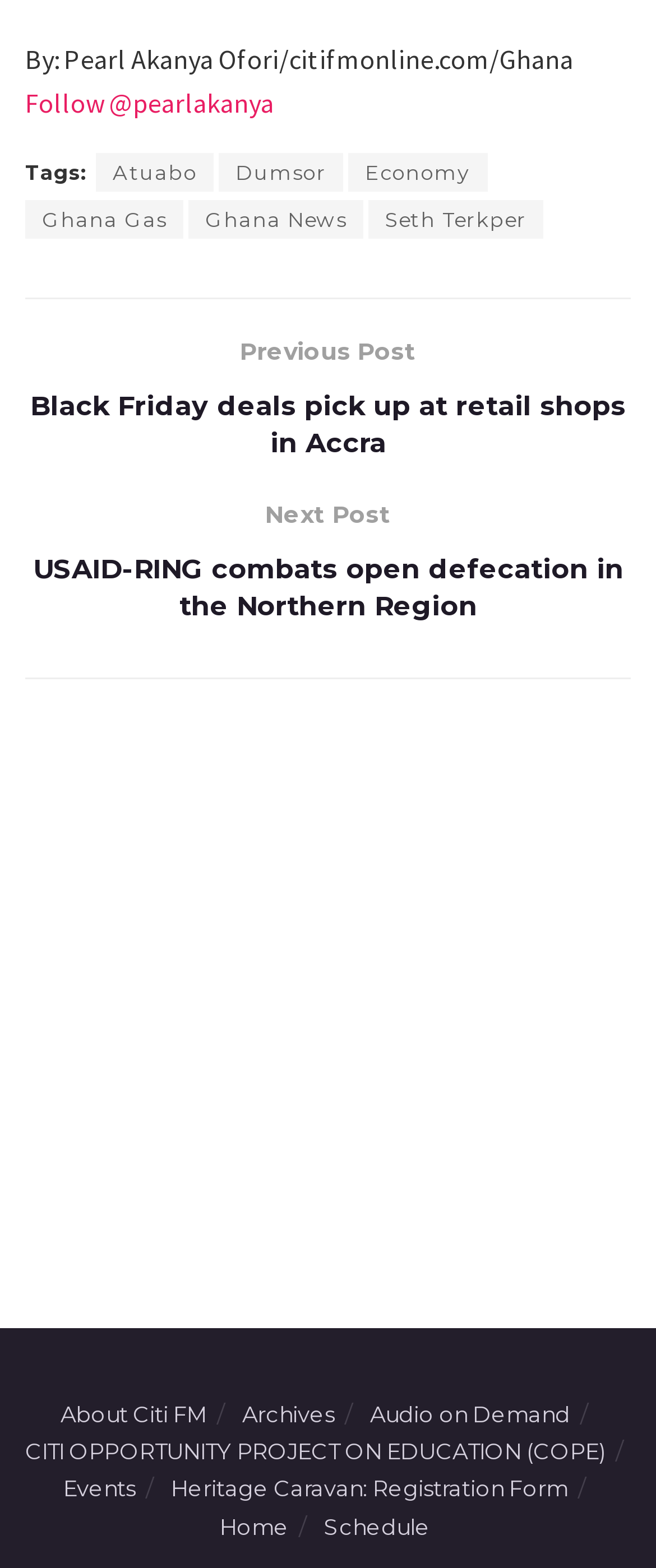Provide a brief response to the question below using one word or phrase:
What is the author of the article?

Pearl Akanya Ofori